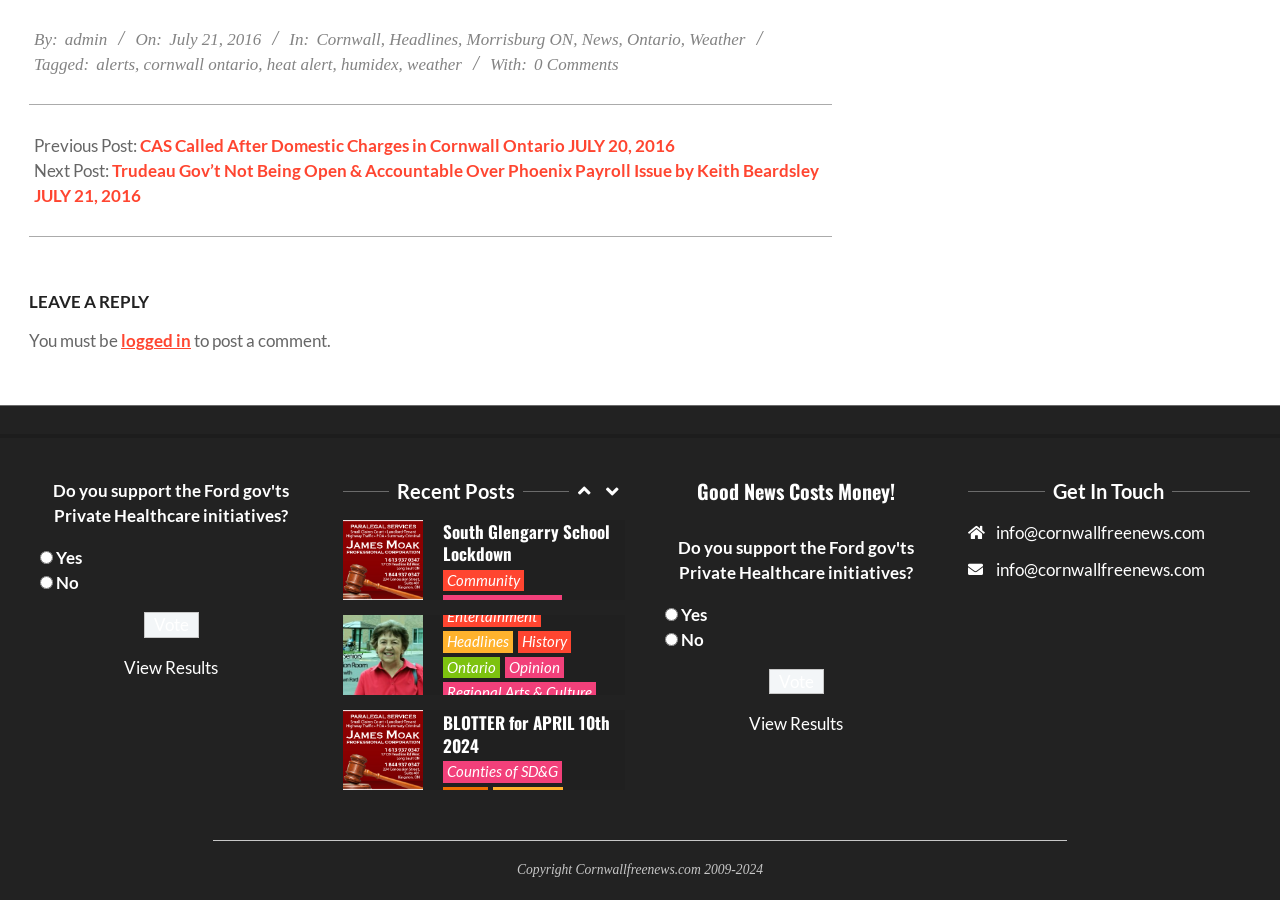Please identify the bounding box coordinates of the element that needs to be clicked to execute the following command: "Click on the 'CAS Called After Domestic Charges in Cornwall Ontario JULY 20, 2016' link". Provide the bounding box using four float numbers between 0 and 1, formatted as [left, top, right, bottom].

[0.109, 0.15, 0.527, 0.173]